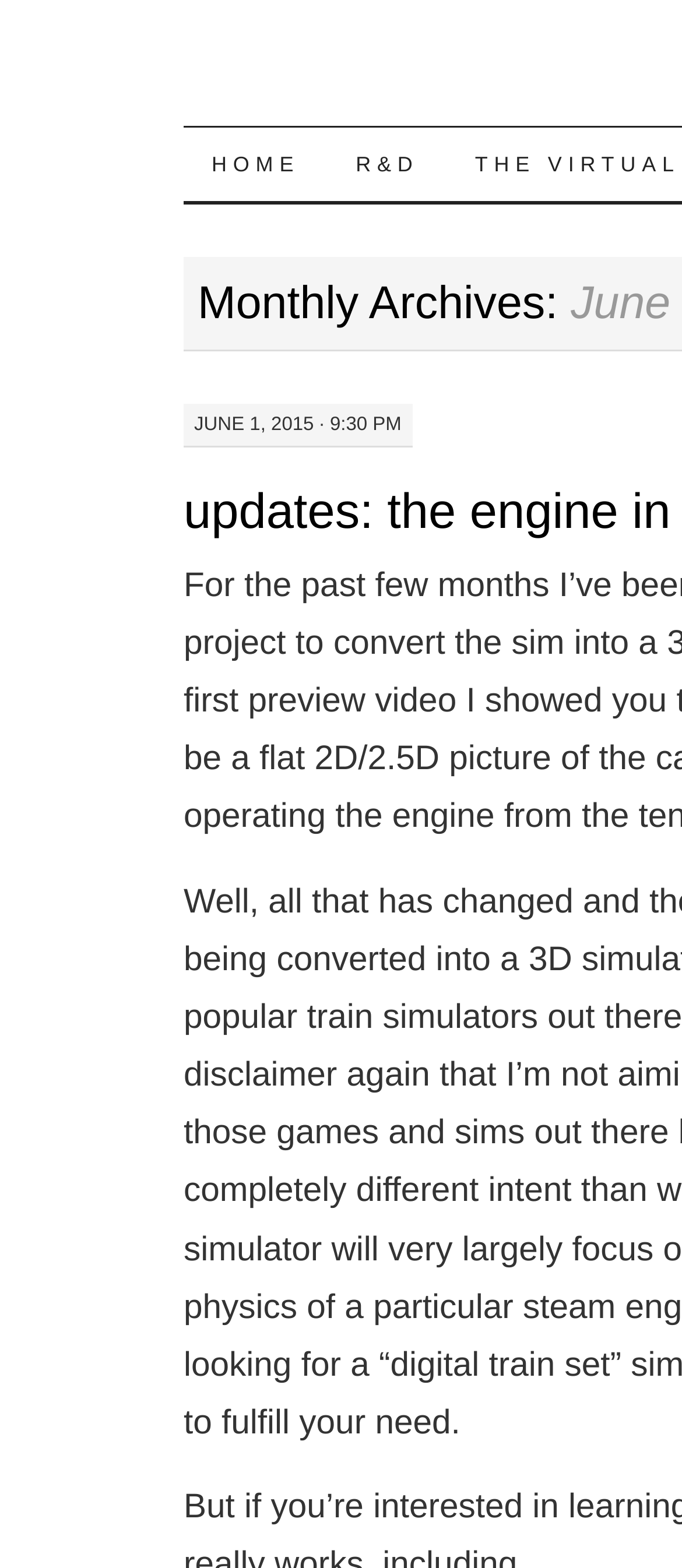For the following element description, predict the bounding box coordinates in the format (top-left x, top-left y, bottom-right x, bottom-right y). All values should be floating point numbers between 0 and 1. Description: Skip to content

[0.267, 0.08, 0.349, 0.221]